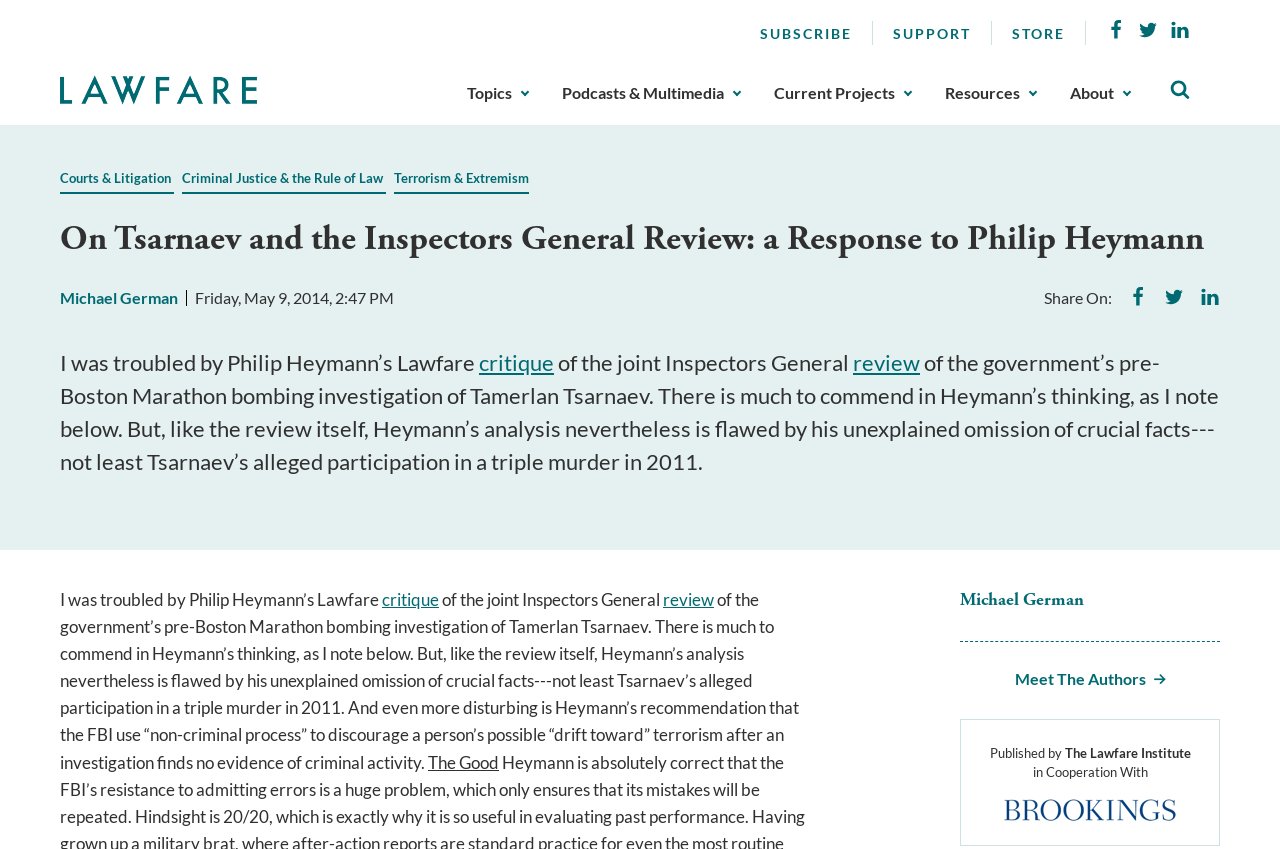Determine the bounding box coordinates of the region I should click to achieve the following instruction: "Click the Citi logo". Ensure the bounding box coordinates are four float numbers between 0 and 1, i.e., [left, top, right, bottom].

None